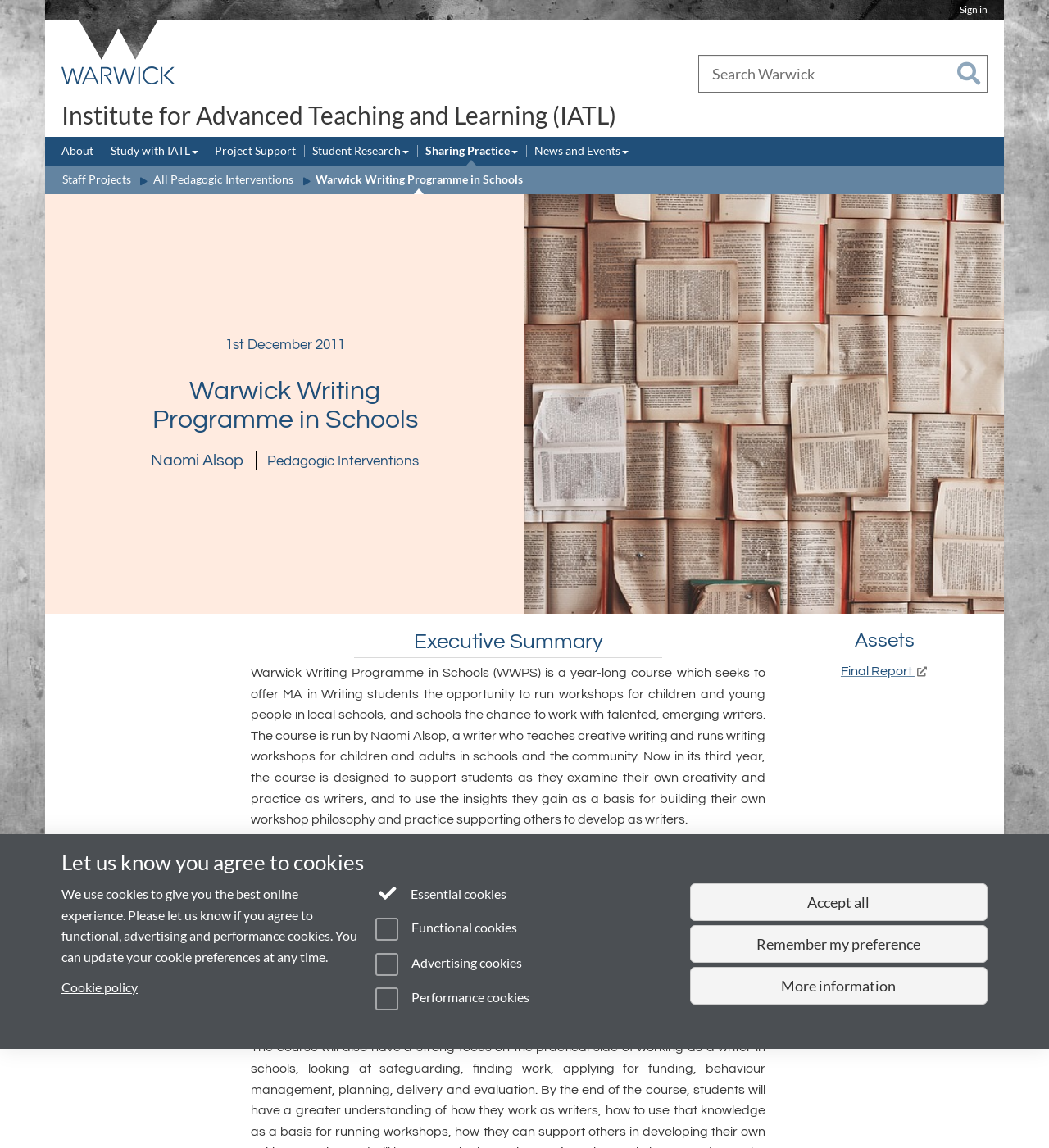Provide the bounding box coordinates for the UI element that is described as: "Warwick Writing Programme in Schools".

[0.301, 0.149, 0.498, 0.165]